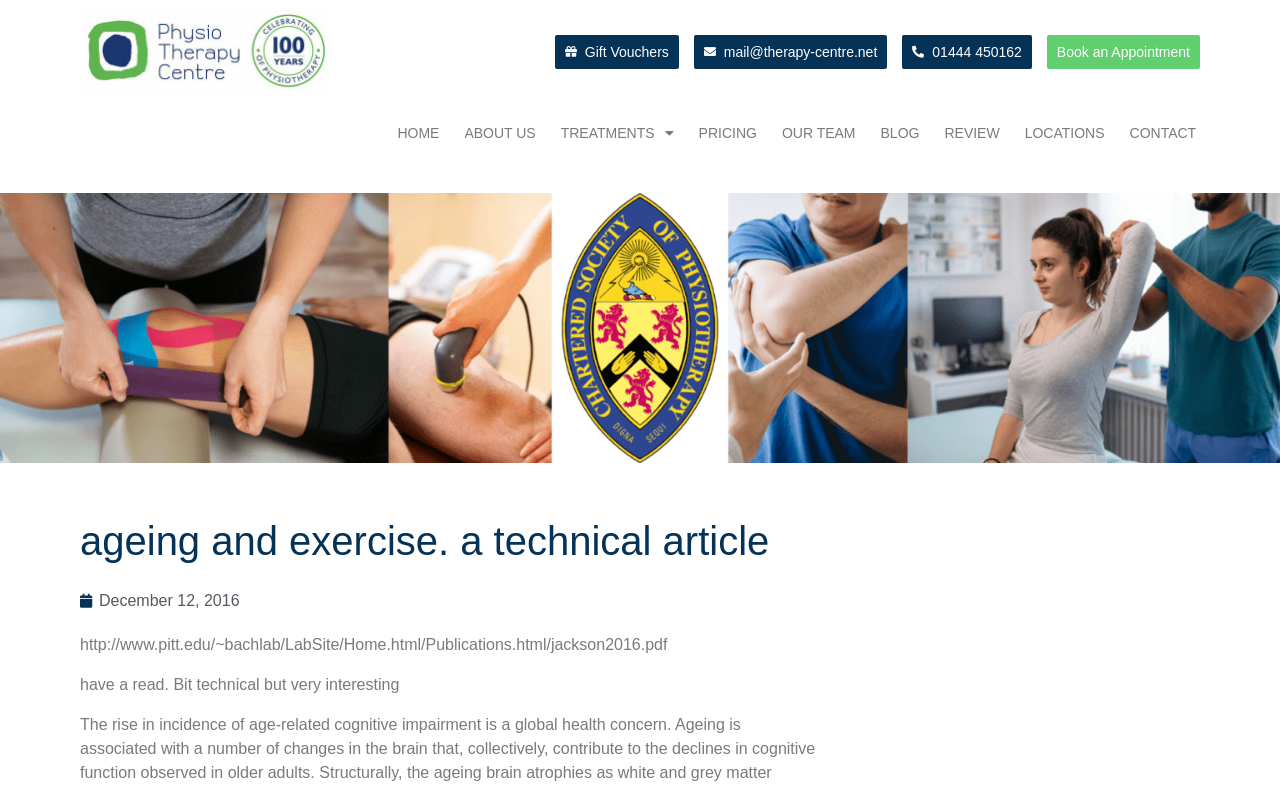Provide the bounding box coordinates for the area that should be clicked to complete the instruction: "open the 'jackson2016.pdf' file".

[0.062, 0.81, 0.521, 0.831]